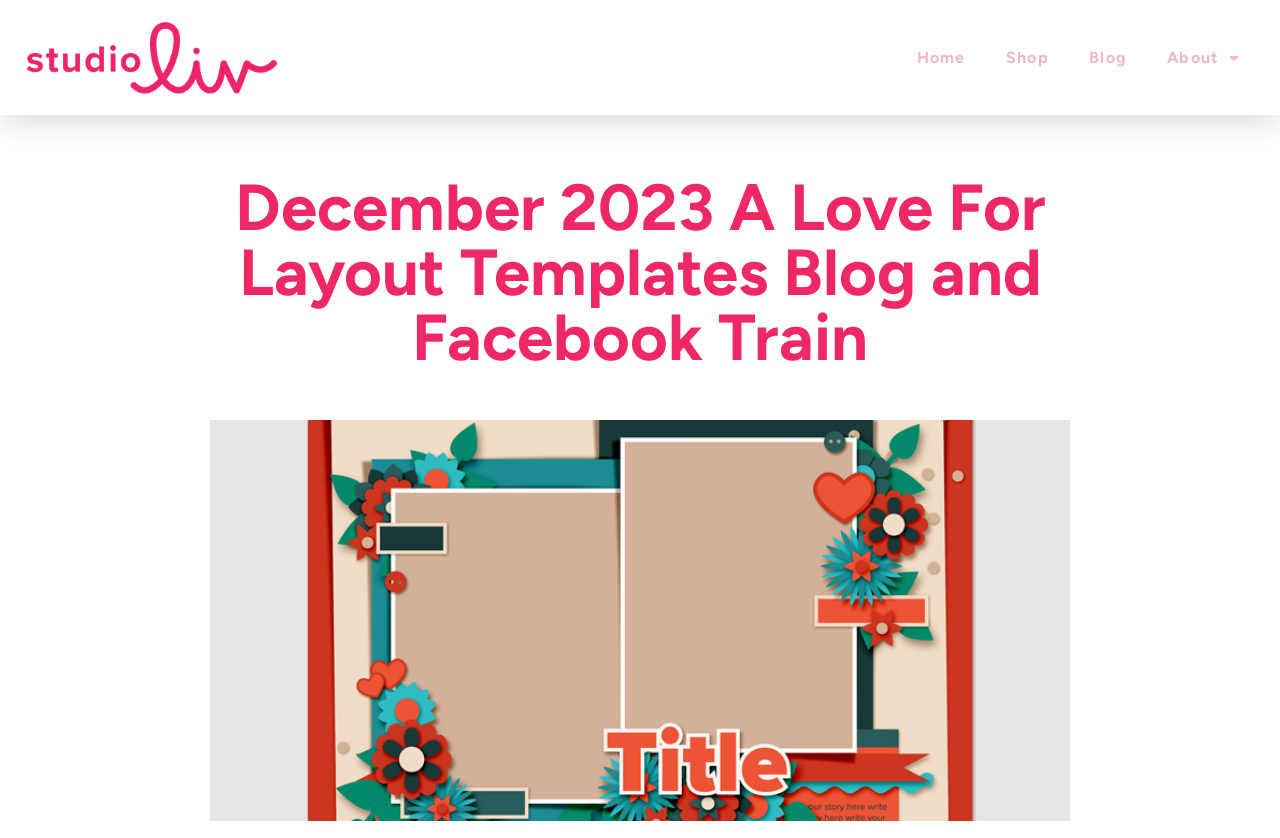Please answer the following question using a single word or phrase: 
Is the 'About' menu expanded?

No